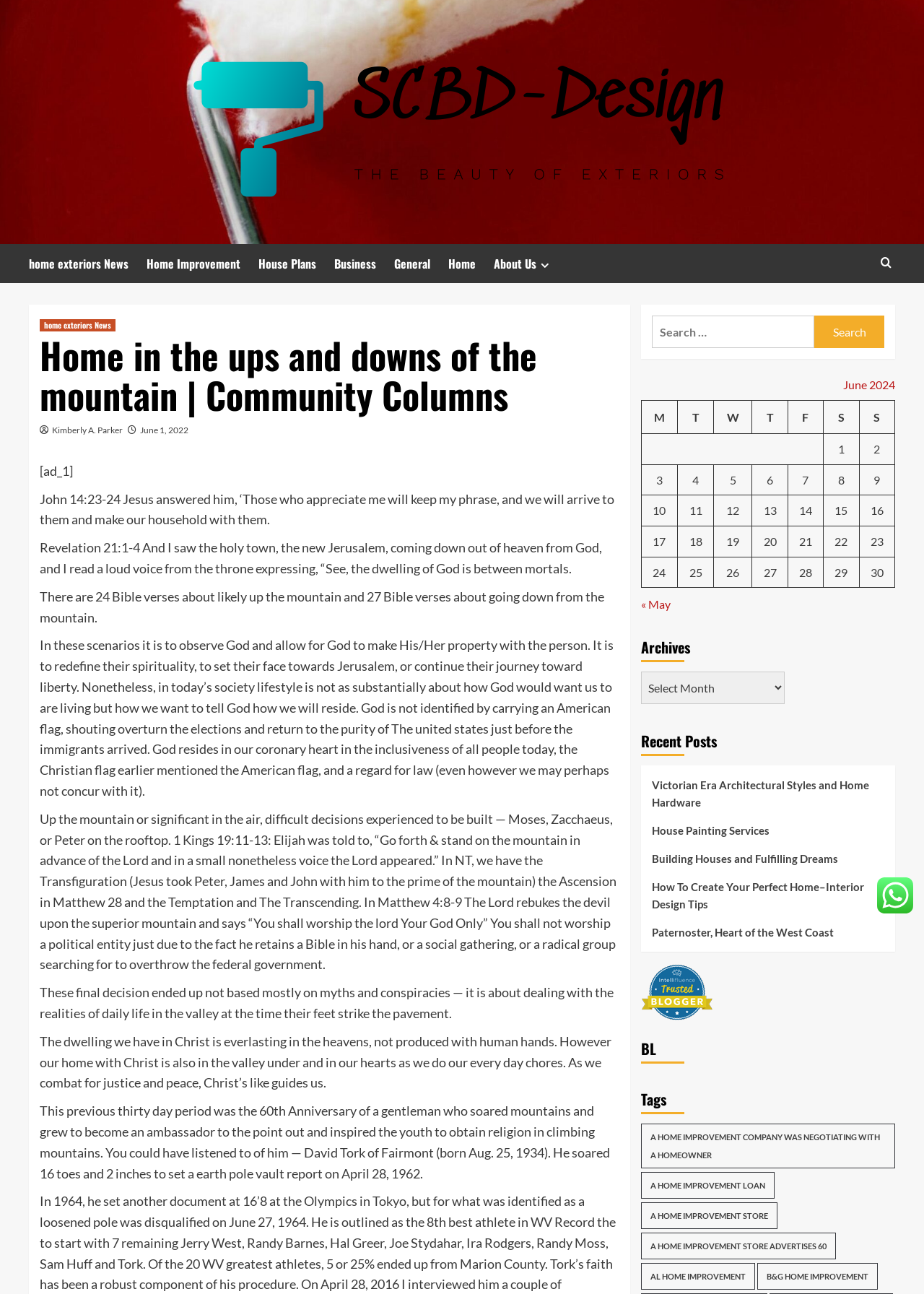Based on the element description, predict the bounding box coordinates (top-left x, top-left y, bottom-right x, bottom-right y) for the UI element in the screenshot: « May

[0.693, 0.462, 0.725, 0.472]